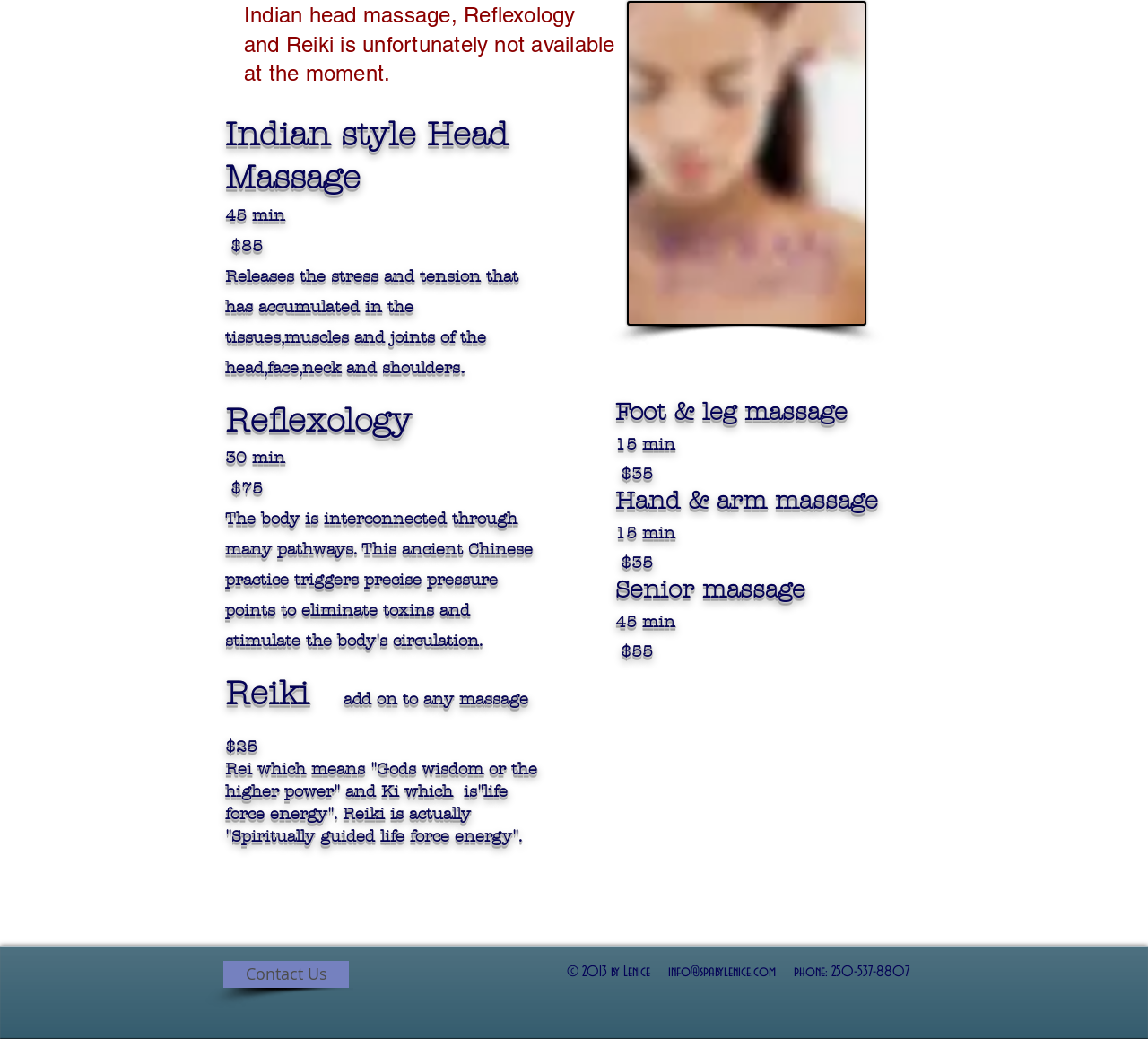What type of massage is described at the top of the page?
Using the image, give a concise answer in the form of a single word or short phrase.

Indian style Head Massage